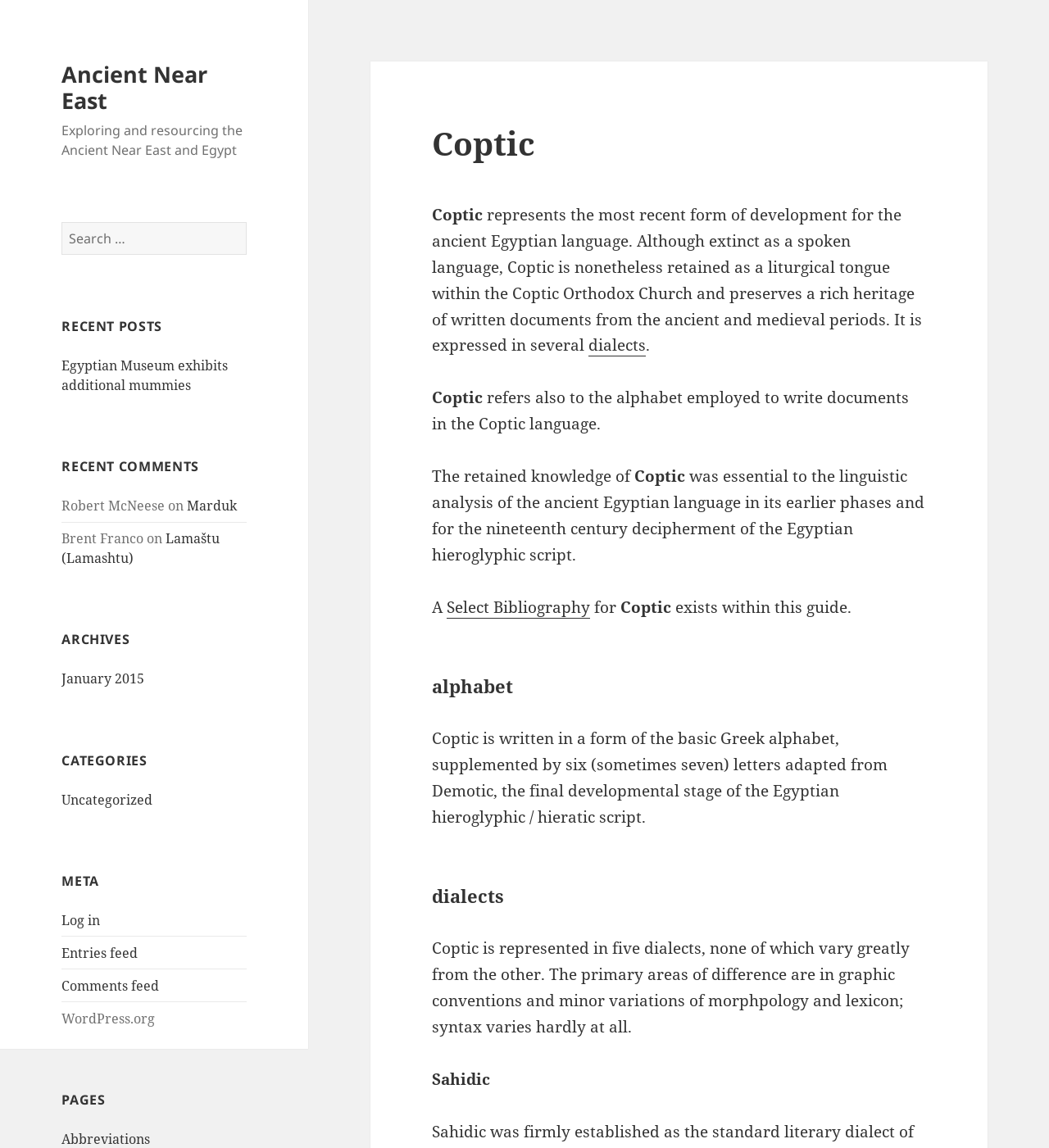Please determine the bounding box coordinates of the clickable area required to carry out the following instruction: "Log in". The coordinates must be four float numbers between 0 and 1, represented as [left, top, right, bottom].

[0.059, 0.794, 0.096, 0.809]